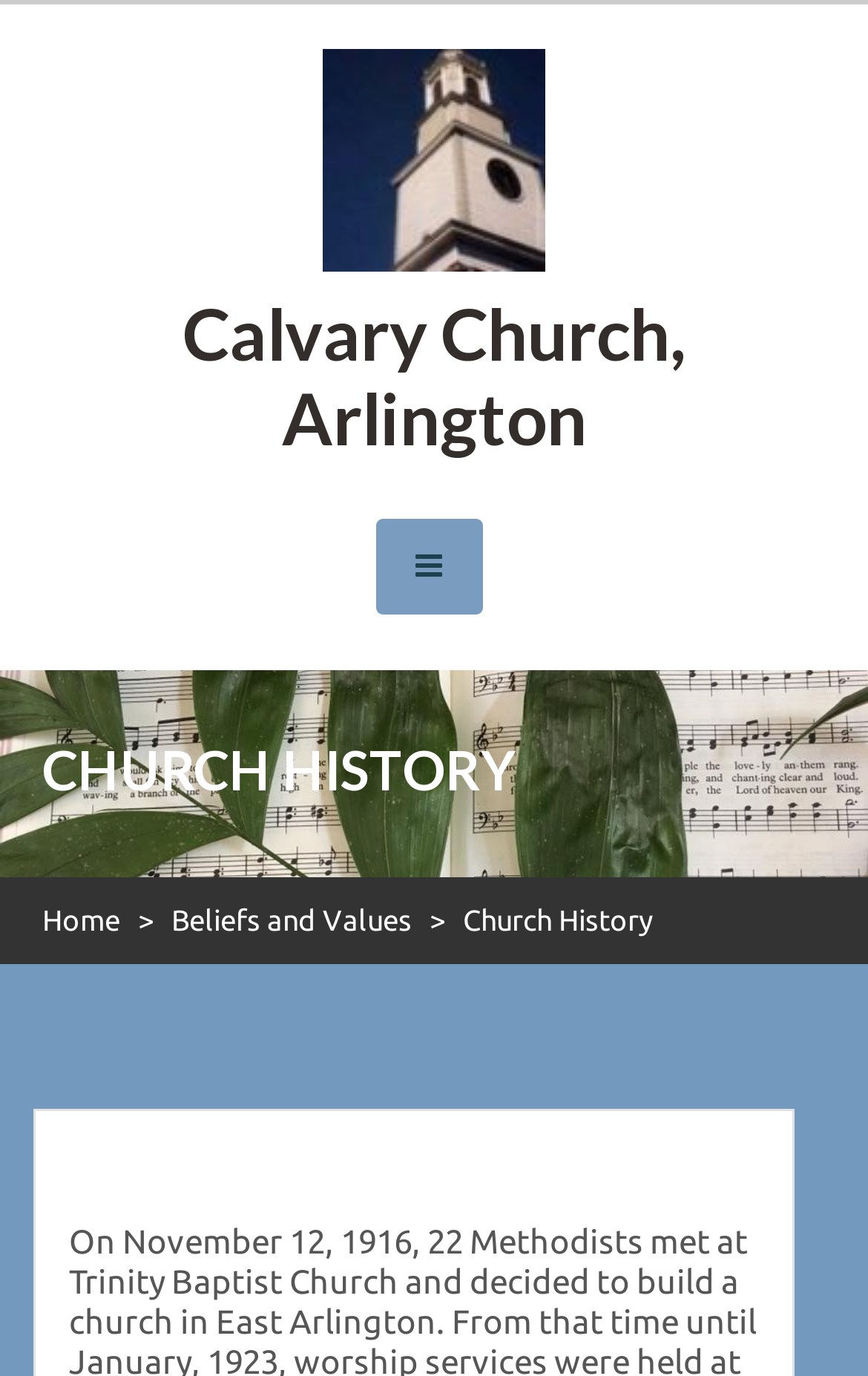Is there a menu on this webpage?
Refer to the image and respond with a one-word or short-phrase answer.

Yes